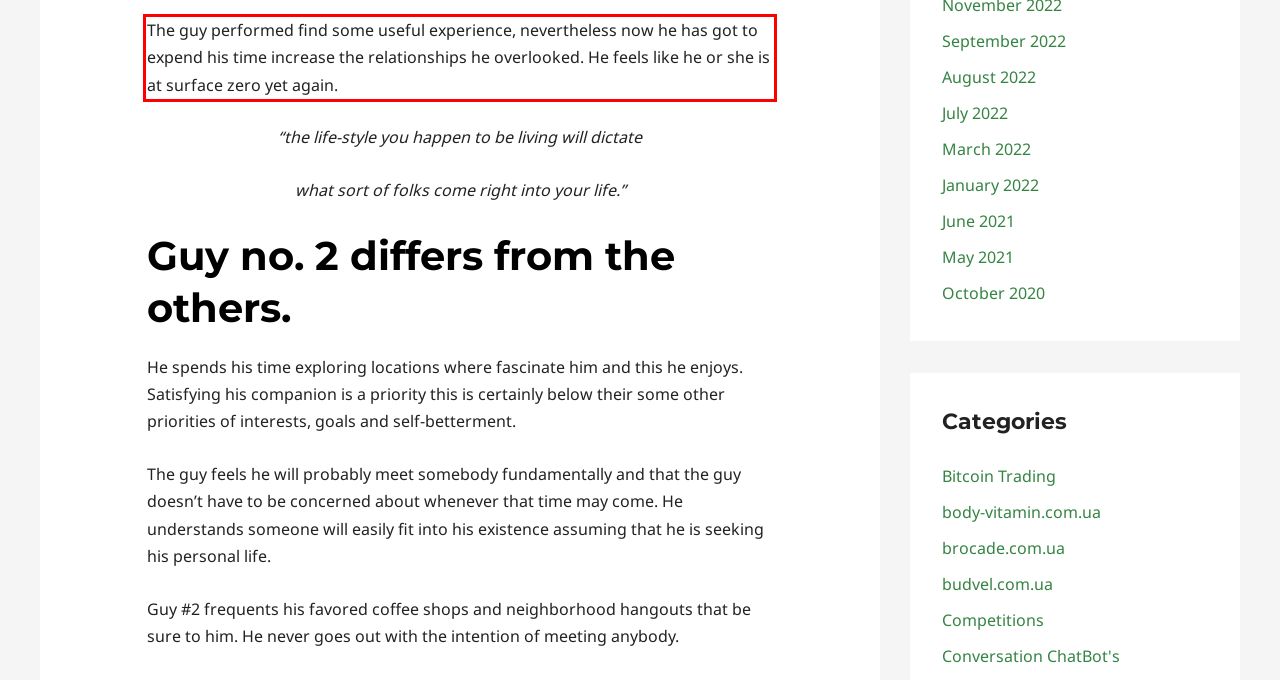Review the webpage screenshot provided, and perform OCR to extract the text from the red bounding box.

The guy performed find some useful experience, nevertheless now he has got to expend his time increase the relationships he overlooked. He feels like he or she is at surface zero yet again.